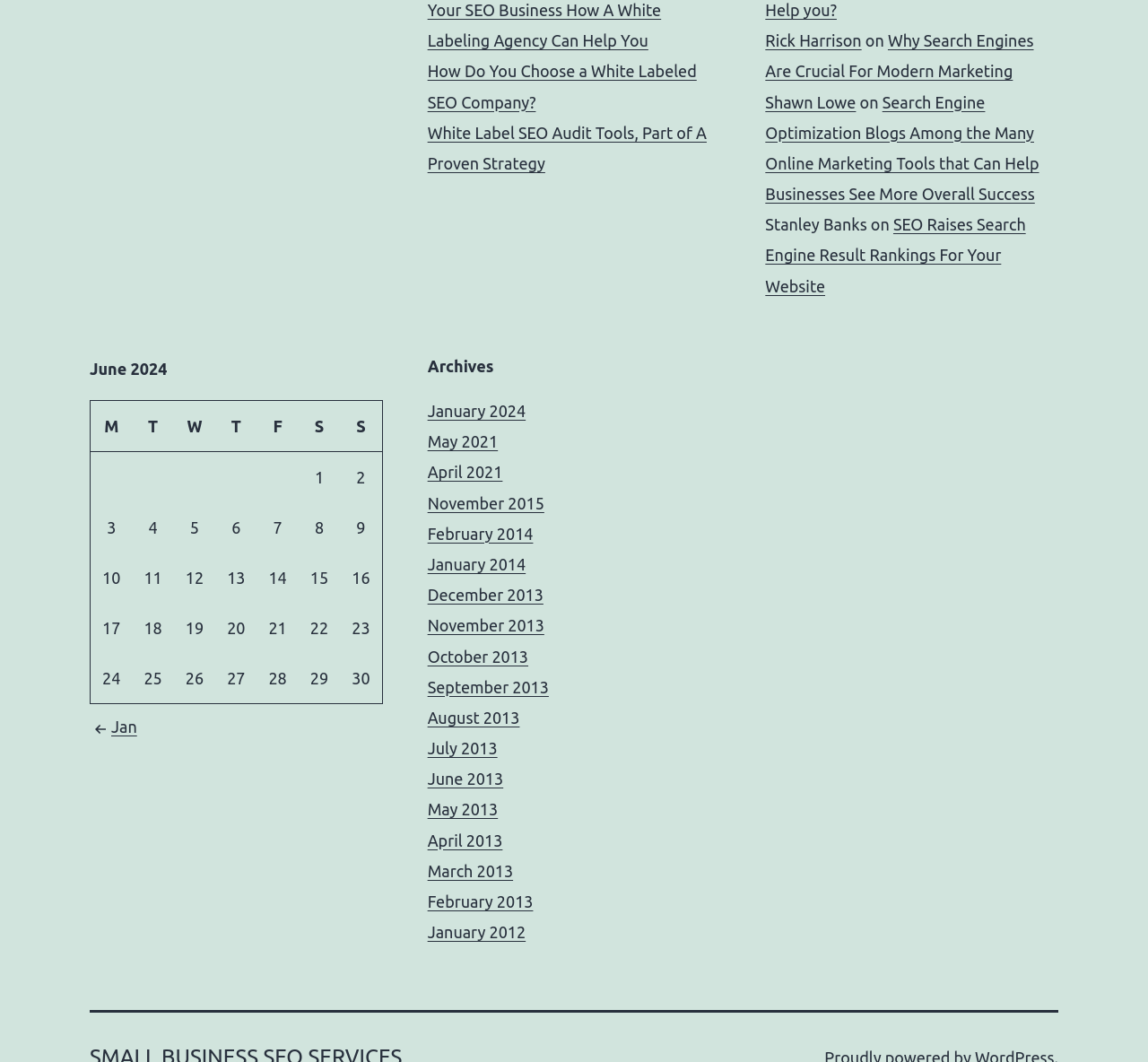Reply to the question with a brief word or phrase: What is the current month displayed in the calendar?

June 2024